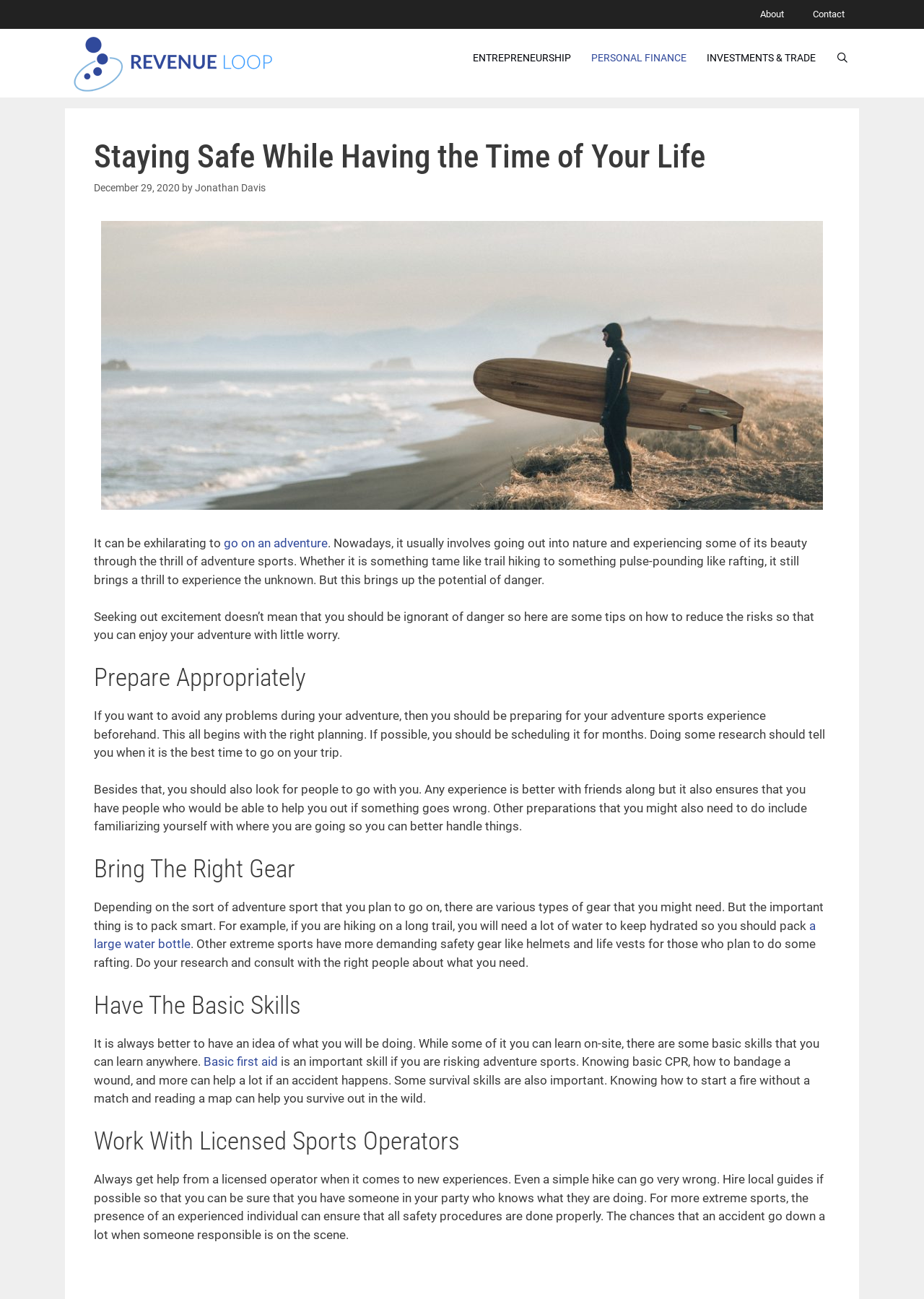Provide a thorough description of the webpage's content and layout.

This webpage is about adventure sports and safety, with a focus on providing tips and guidelines for individuals to minimize risks while engaging in these activities. 

At the top of the page, there are three links: "About", "Contact", and a banner with the site's name "Revenue Loop" accompanied by an image of the same name. Below this, there is a navigation menu with four links: "ENTREPRENEURSHIP", "PERSONAL FINANCE", "INVESTMENTS & TRADE", and "Open Search Bar".

The main content of the page is divided into sections, each with a heading. The first section is titled "Staying Safe While Having the Time of Your Life" and features an image of a man holding a surfboard, looking at the ocean. The text in this section discusses the thrill of adventure sports and the importance of being aware of potential dangers.

The following sections provide tips on how to reduce risks while engaging in adventure sports. The first tip is to "Prepare Appropriately", which involves planning ahead, researching, and scheduling trips in advance. The second tip is to "Bring The Right Gear", which depends on the type of adventure sport being undertaken. The third tip is to "Have The Basic Skills", such as first aid and survival skills. The final tip is to "Work With Licensed Sports Operators", which ensures that experienced individuals are present to ensure safety procedures are followed.

Throughout the page, there are several links to external resources, including "go on an adventure", "Jonathan Davis", "a large water bottle", and "Basic first aid". The text is well-structured and easy to follow, with clear headings and concise paragraphs.